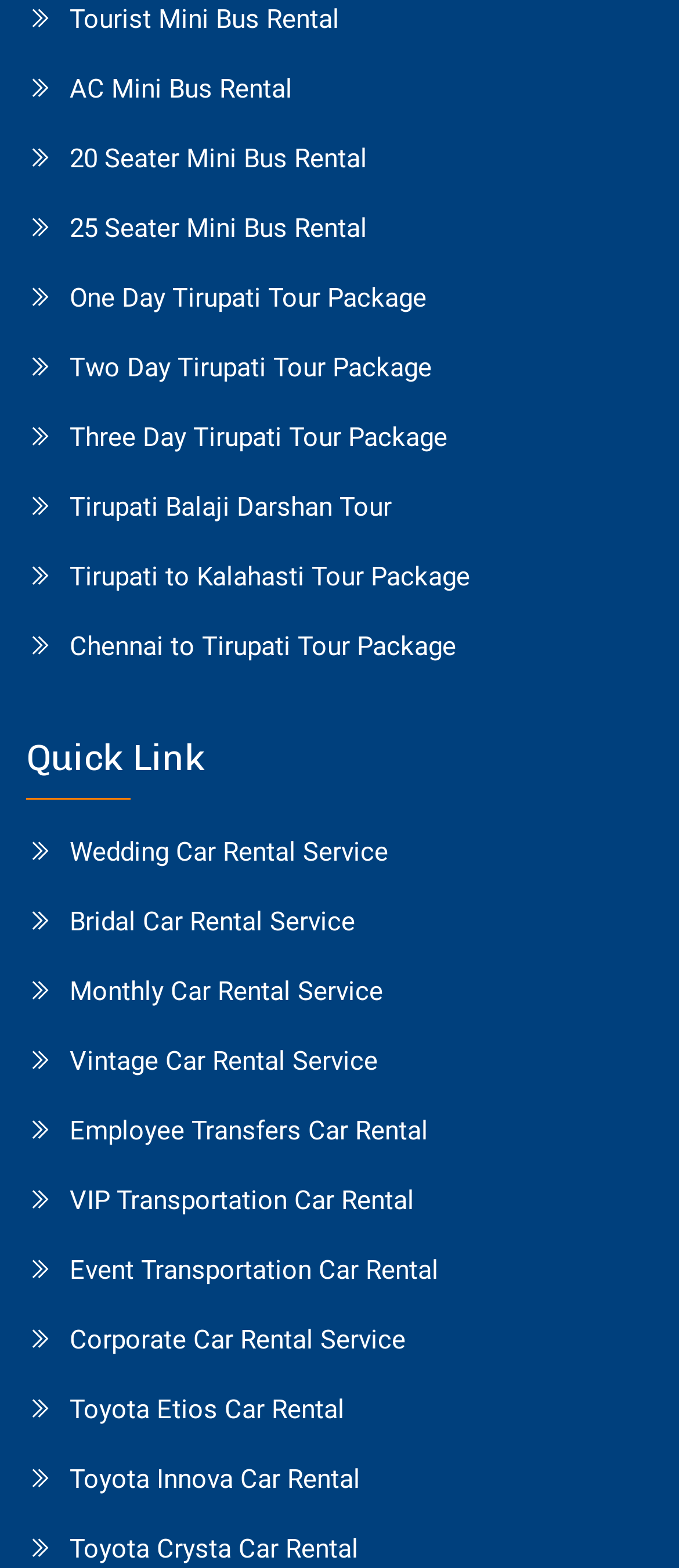Please give the bounding box coordinates of the area that should be clicked to fulfill the following instruction: "View the Three Day Tirupati Tour Package". The coordinates should be in the format of four float numbers from 0 to 1, i.e., [left, top, right, bottom].

[0.103, 0.268, 0.962, 0.29]